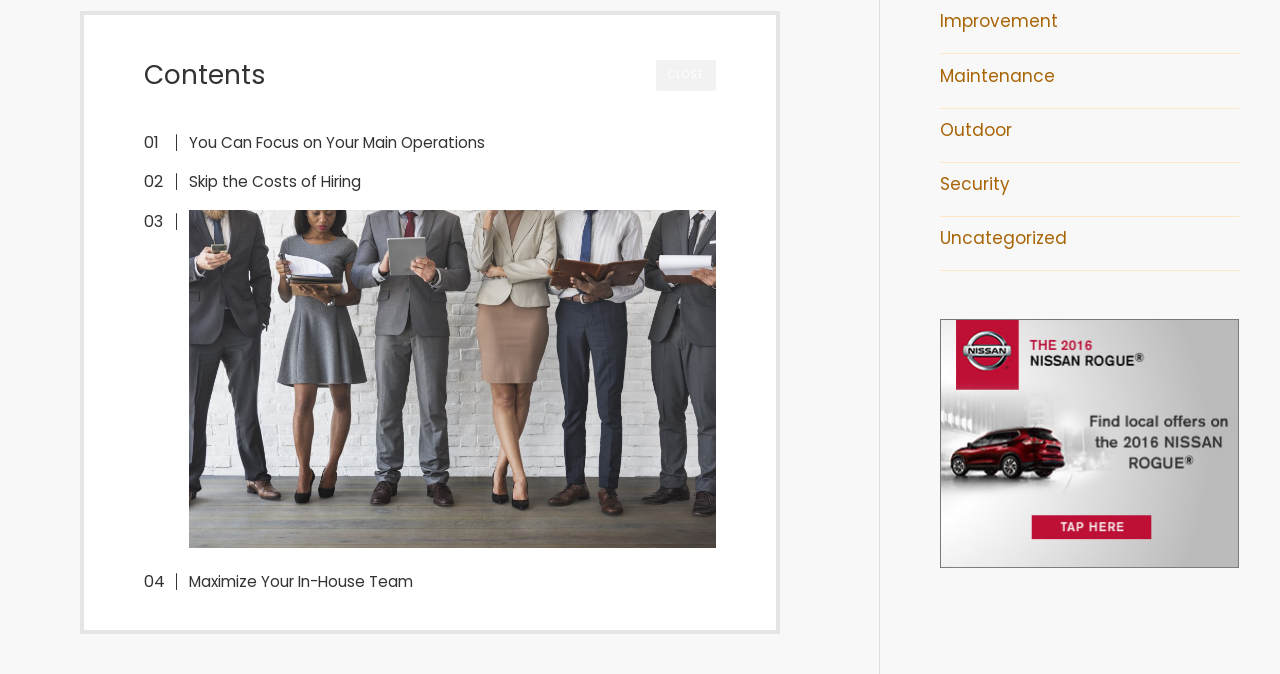Can you give a comprehensive explanation to the question given the content of the image?
What is the main topic of the webpage?

The webpage contains links and text related to operations management, such as 'You Can Focus on Your Main Operations', 'Skip the Costs of Hiring', and 'Maximize Your In-House Team'. The categories listed on the right side of the webpage, such as 'Improvement' and 'Maintenance', also suggest that the main topic is related to operations management.